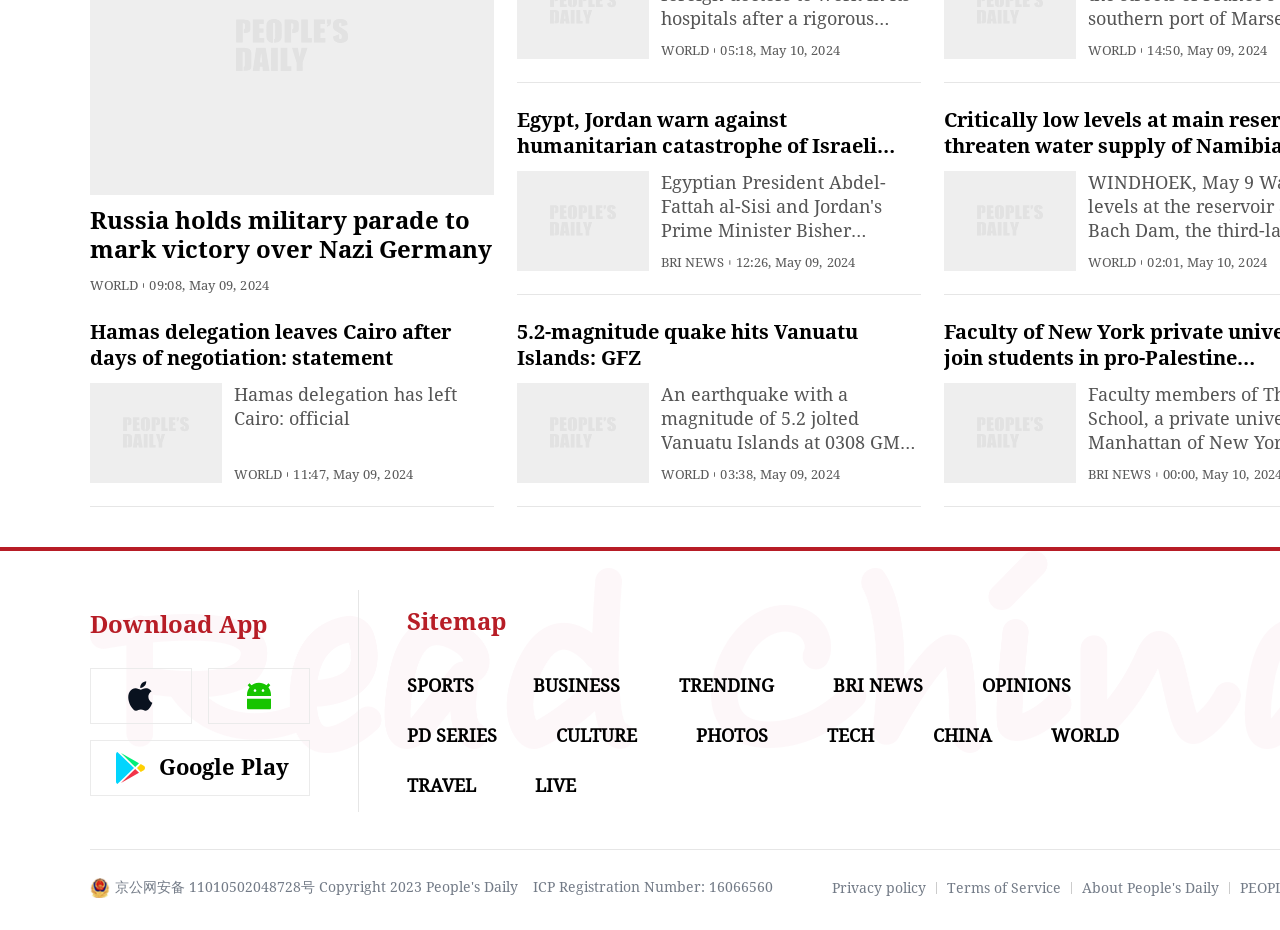Given the description of the UI element: "Privacy policy", predict the bounding box coordinates in the form of [left, top, right, bottom], with each value being a float between 0 and 1.

[0.65, 0.946, 0.723, 0.963]